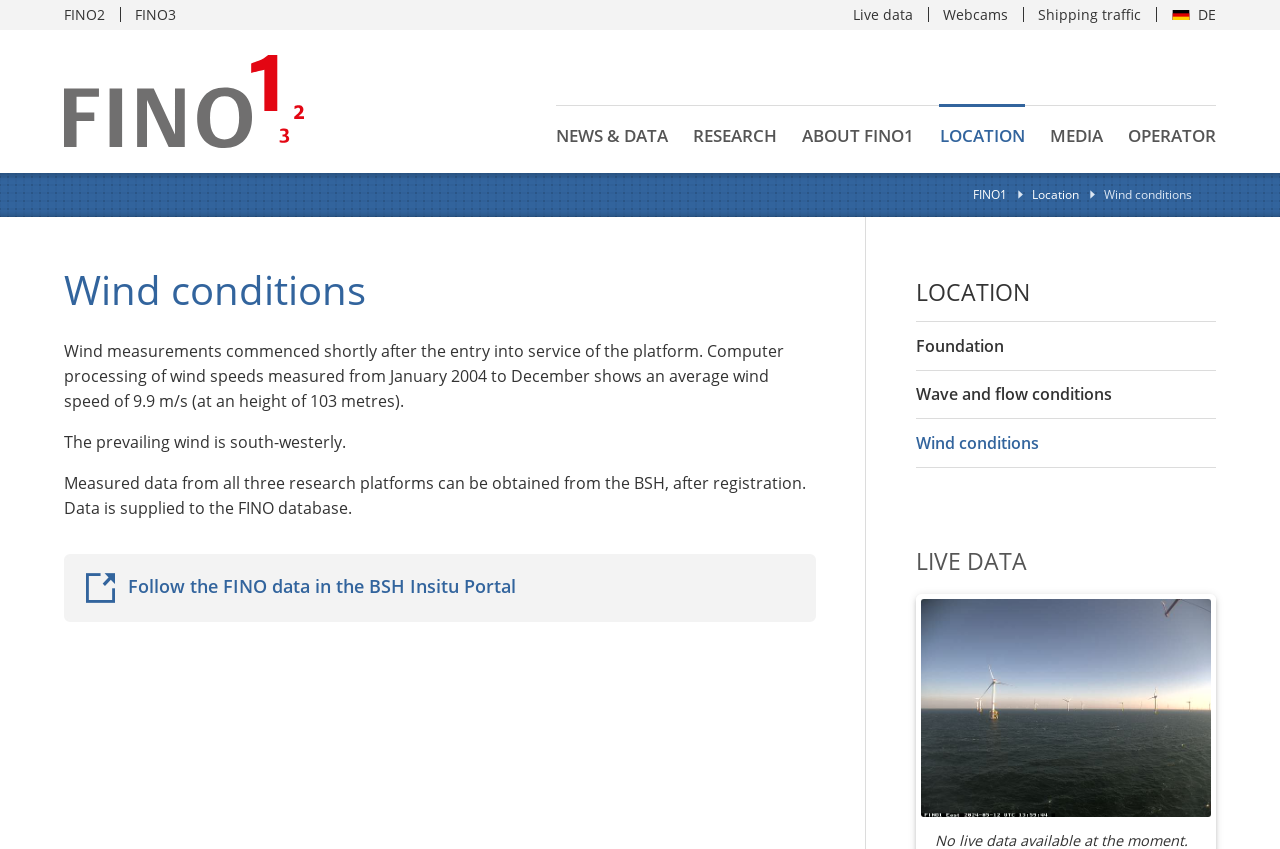Please use the details from the image to answer the following question comprehensively:
What is the average wind speed?

The average wind speed can be found in the text 'Computer processing of wind speeds measured from January 2004 to December shows an average wind speed of 9.9 m/s (at an height of 103 metres).' which is located in the article section of the webpage.